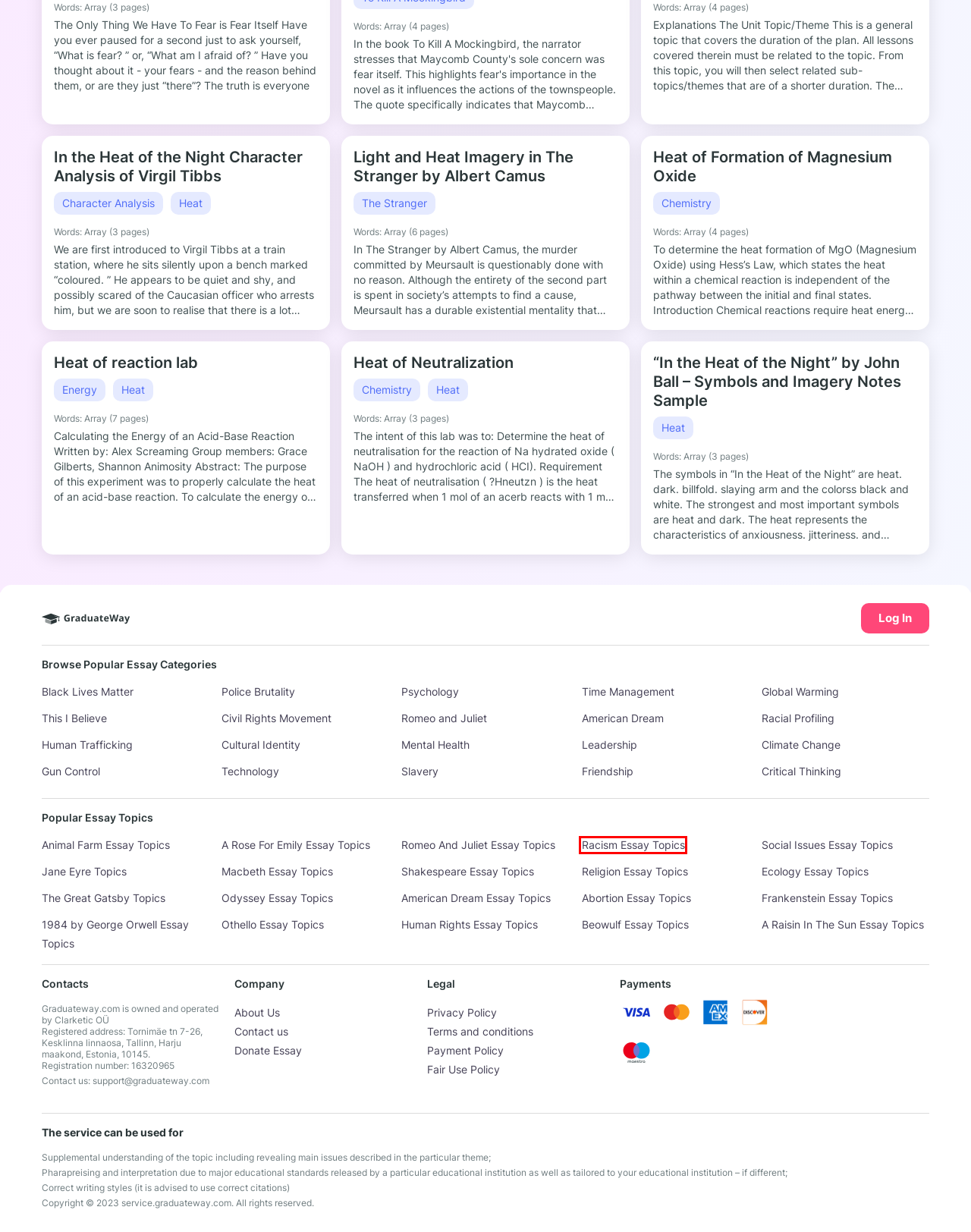Look at the screenshot of a webpage that includes a red bounding box around a UI element. Select the most appropriate webpage description that matches the page seen after clicking the highlighted element. Here are the candidates:
A. Top 68 Jane Eyre Essay Topics & Ideas for 2022
B. Contacts Us | GraduateWay
C. Top 102 Racism Essay Topics & Ideas for 2022
D. Terms and Conditions | GraduateWay
E. Top 117 Animal Farm Essay Topics & Ideas for 2022
F. ⇉In the Heat of the Night Character Analysis of Virgil Tibbs Essay Example | GraduateWay
G. Top 102 Frankenstein Essay Topics & Ideas for 2022
H. Top 179 Macbeth Essay Topics & Ideas for 2022

C